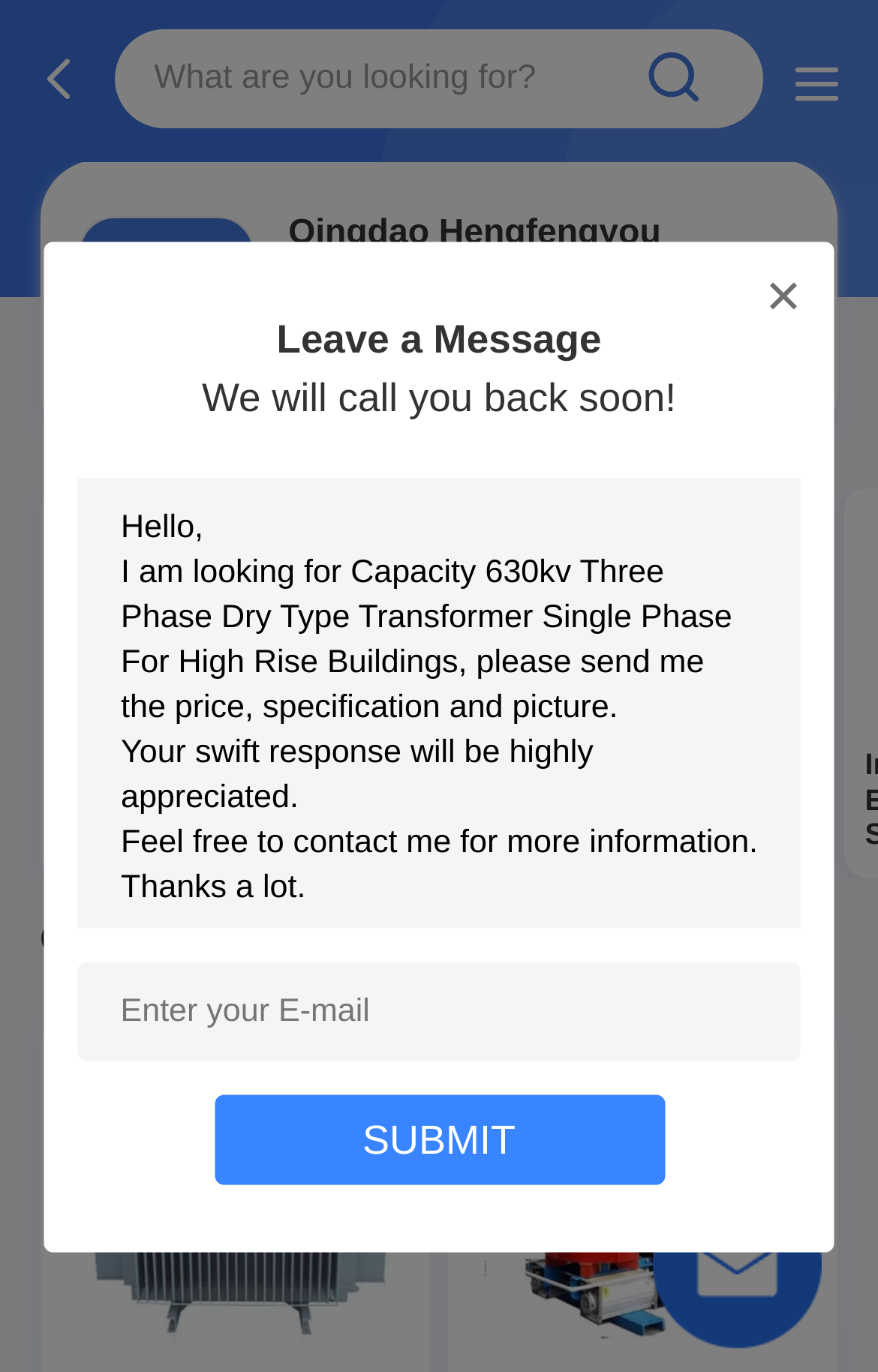Kindly determine the bounding box coordinates for the clickable area to achieve the given instruction: "Search for products".

[0.13, 0.022, 0.87, 0.094]